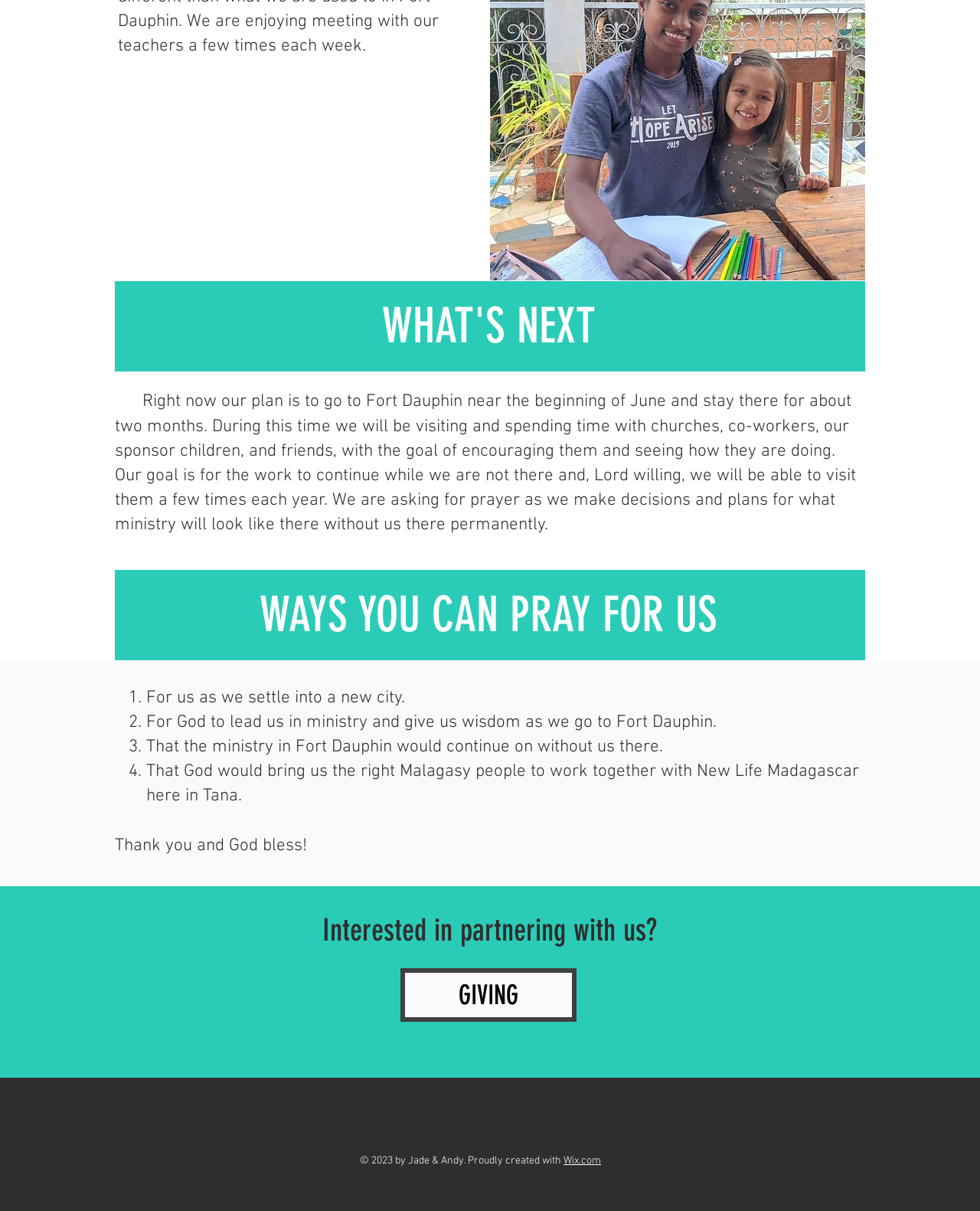Respond to the question below with a single word or phrase:
How many social media links are provided?

3